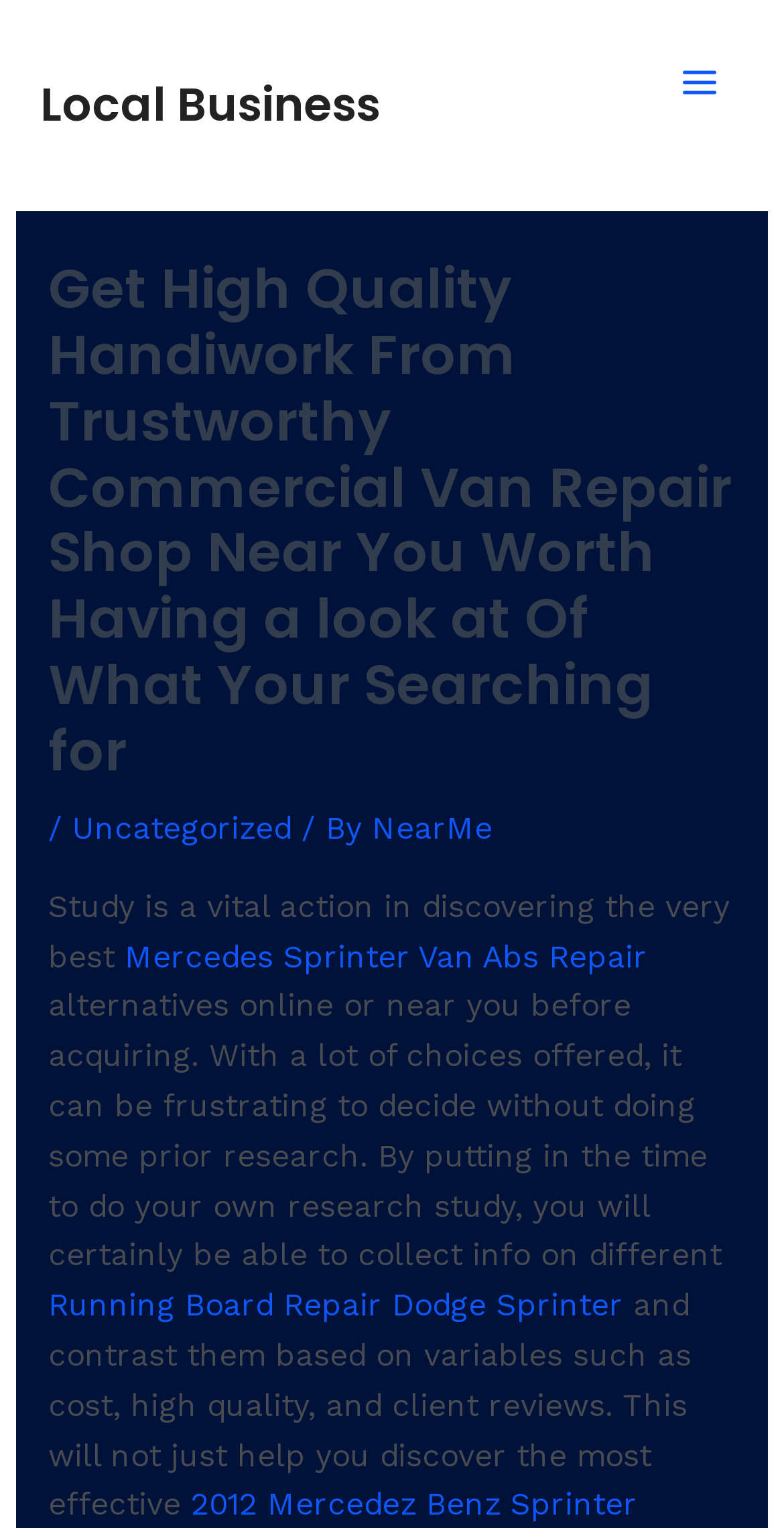Locate the headline of the webpage and generate its content.

Get High Quality Handiwork From Trustworthy Commercial Van Repair Shop Near You Worth Having a look at Of What Your Searching for